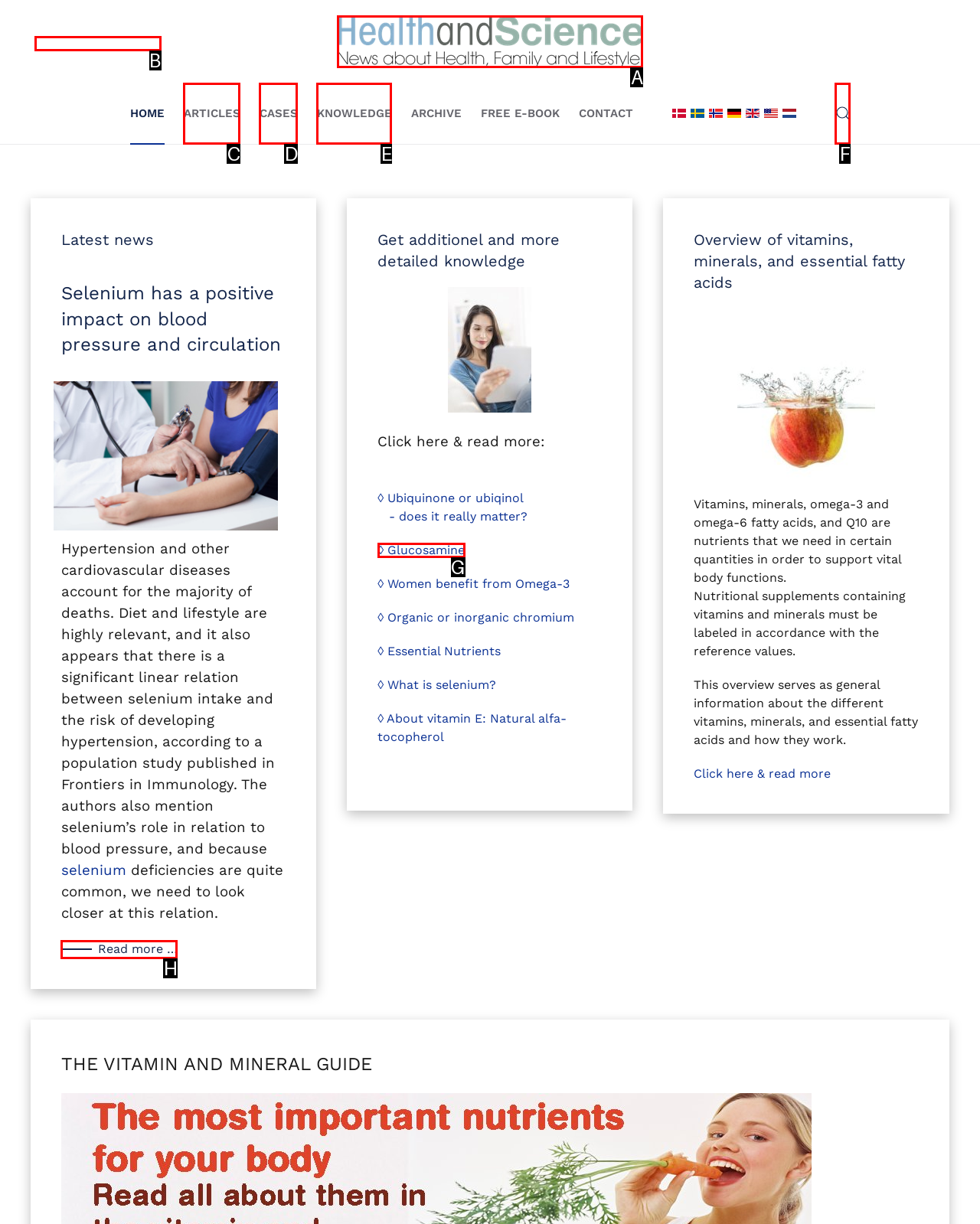To complete the task: Read more about Selenium's impact on blood pressure and circulation, which option should I click? Answer with the appropriate letter from the provided choices.

H